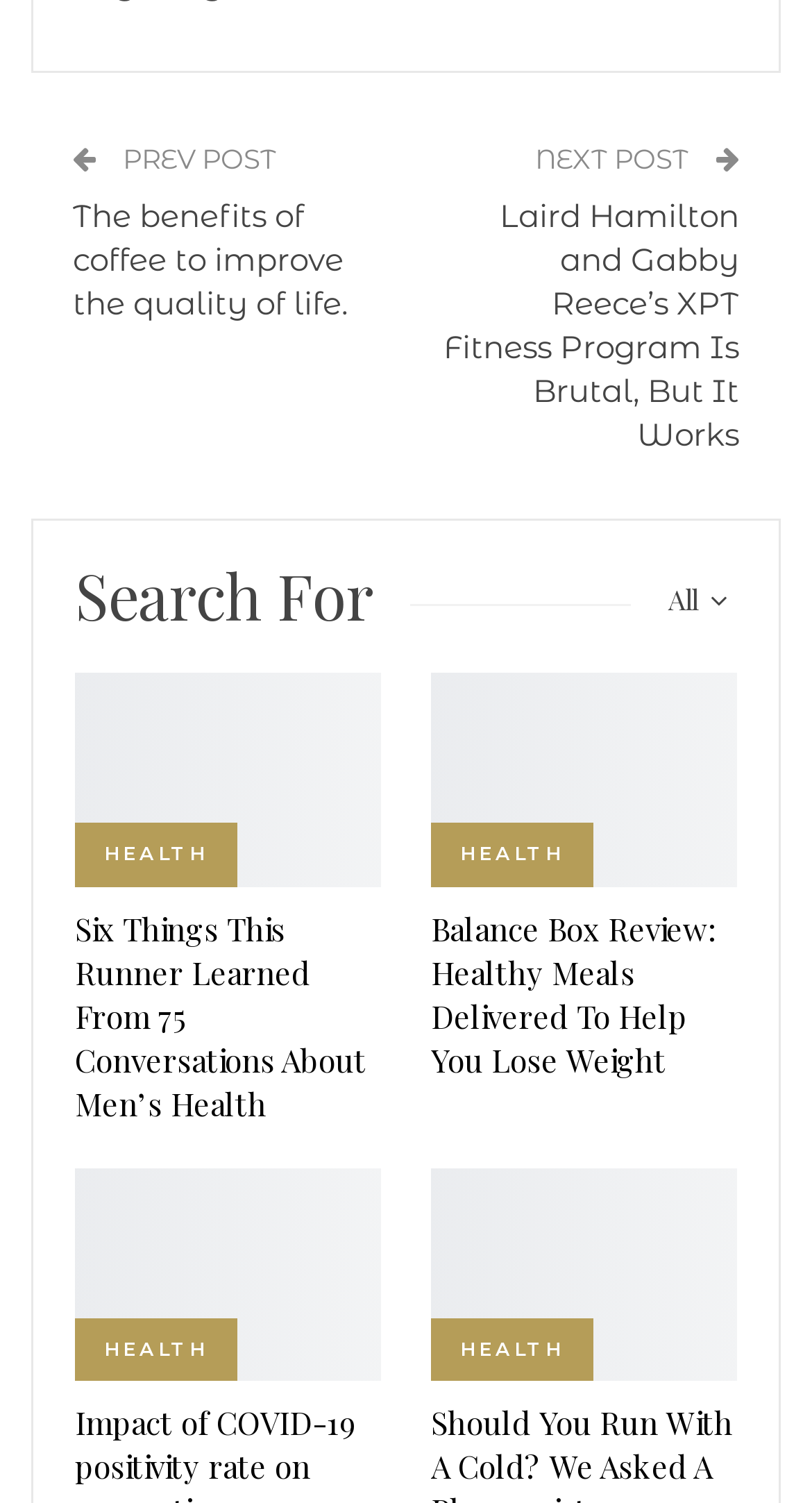What is the topic of the post 'Six Things This Runner Learned From 75 Conversations About Men’s Health'?
Please give a detailed and elaborate explanation in response to the question.

By analyzing the text of the link 'Six Things This Runner Learned From 75 Conversations About Men’s Health', I inferred that the topic of the post is related to men's health.